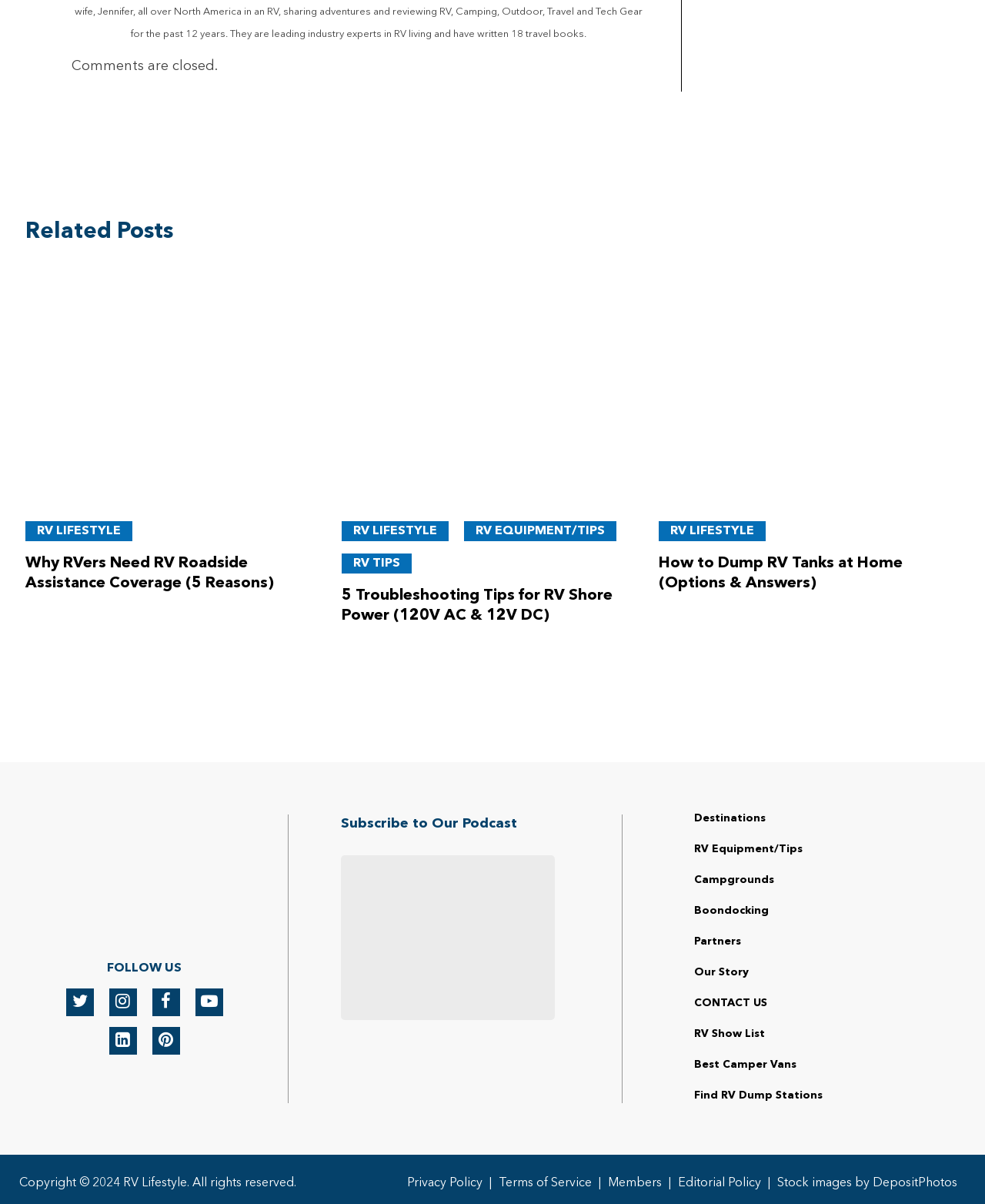Predict the bounding box of the UI element based on the description: "Best Camper Vans". The coordinates should be four float numbers between 0 and 1, formatted as [left, top, right, bottom].

[0.705, 0.88, 0.809, 0.889]